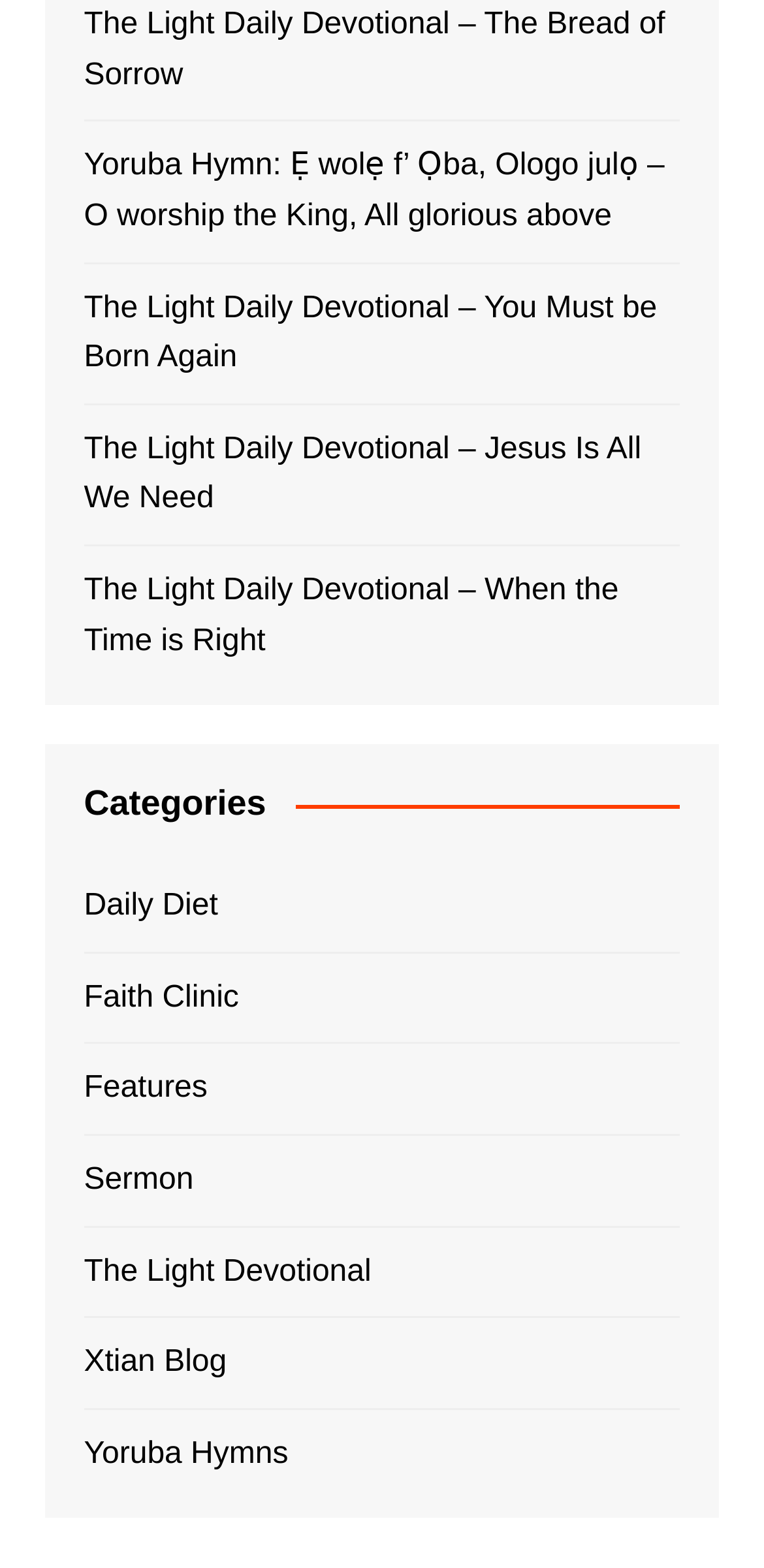What type of content is 'Faith Clinic'?
Based on the visual, give a brief answer using one word or a short phrase.

Sermon or devotional